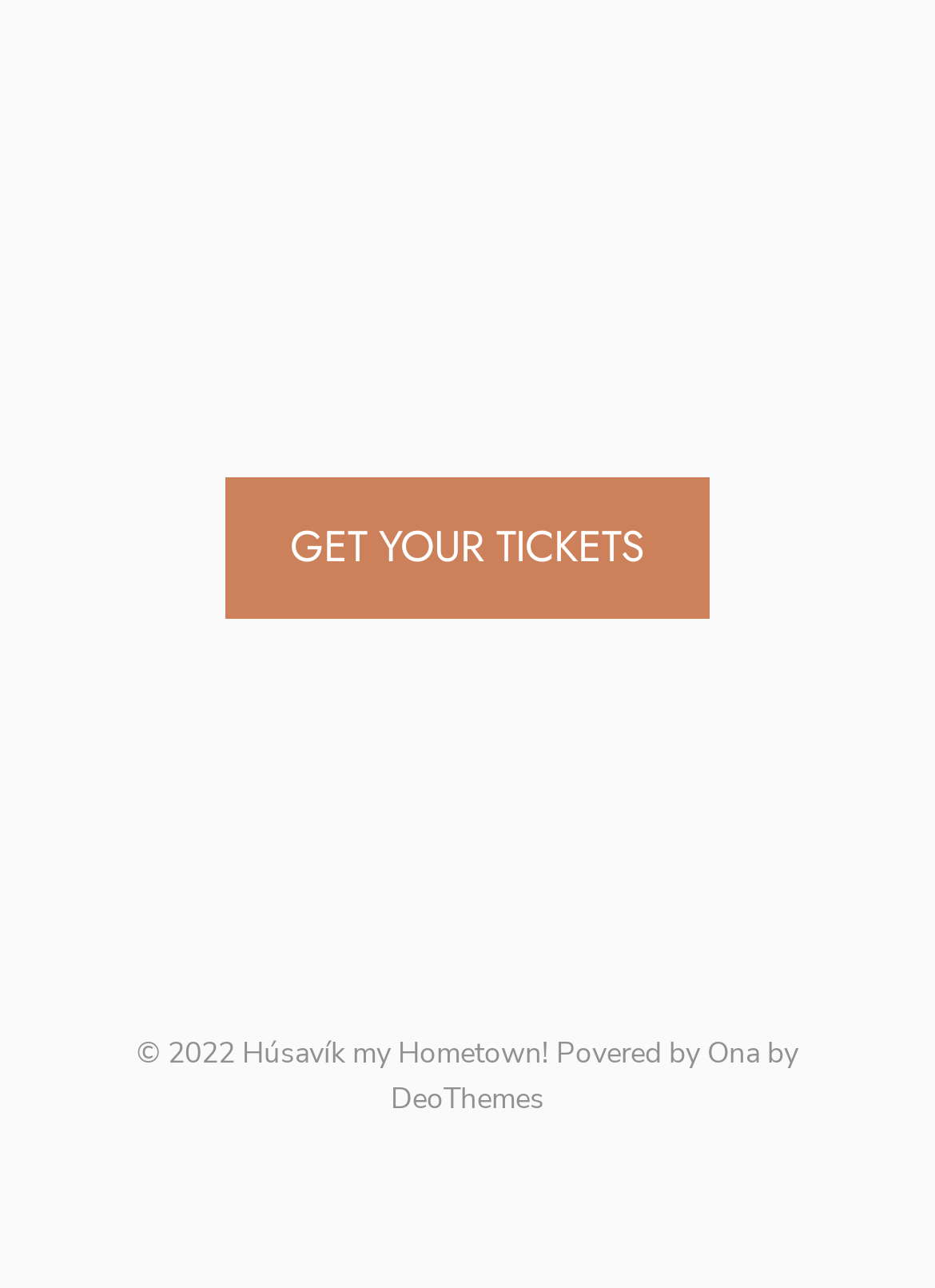Determine the bounding box of the UI component based on this description: "DeoThemes". The bounding box coordinates should be four float values between 0 and 1, i.e., [left, top, right, bottom].

[0.418, 0.839, 0.582, 0.869]